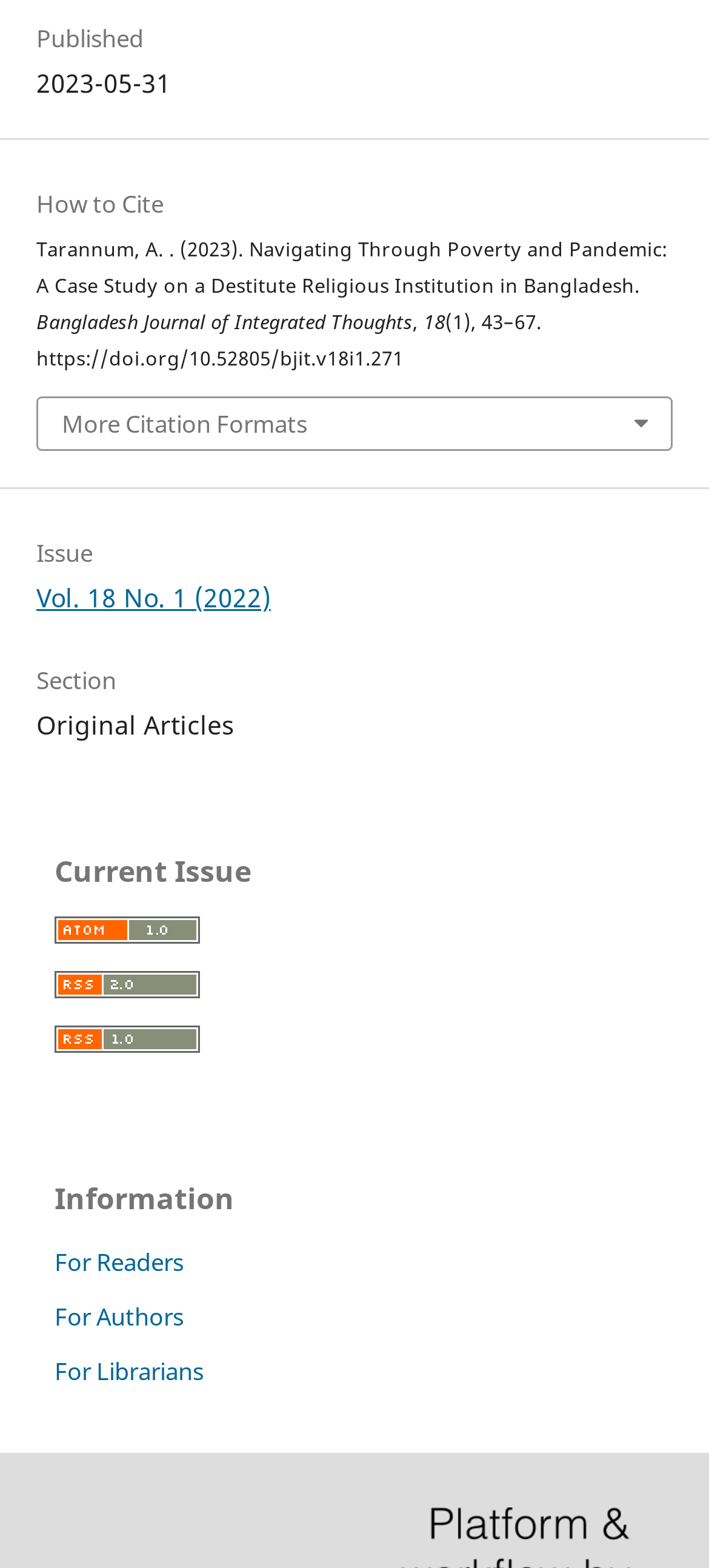Find the bounding box coordinates of the element you need to click on to perform this action: 'Subscribe to Atom feed'. The coordinates should be represented by four float values between 0 and 1, in the format [left, top, right, bottom].

[0.077, 0.584, 0.282, 0.606]